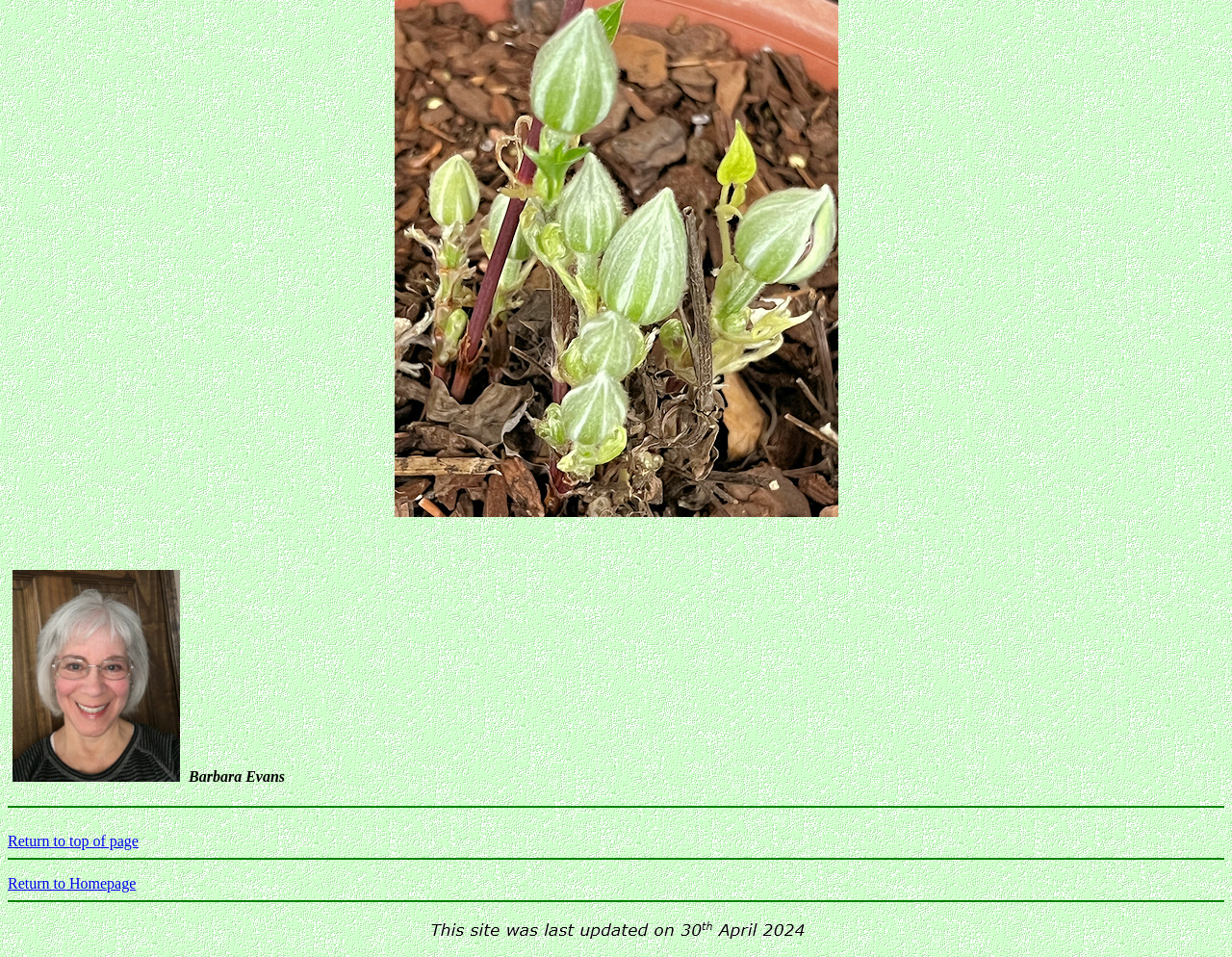Please find the bounding box for the UI element described by: "Return to Homepage".

[0.006, 0.915, 0.11, 0.932]